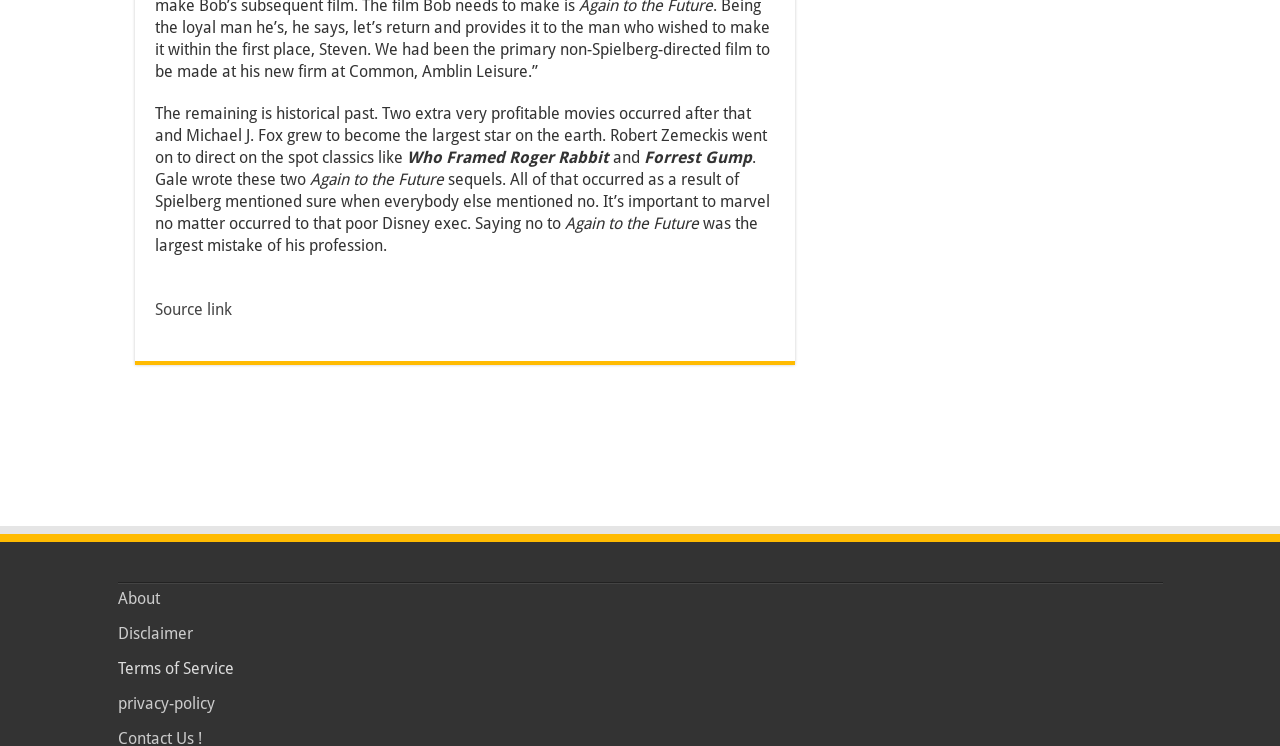Provide the bounding box coordinates of the HTML element described by the text: "Source link".

[0.121, 0.402, 0.181, 0.428]